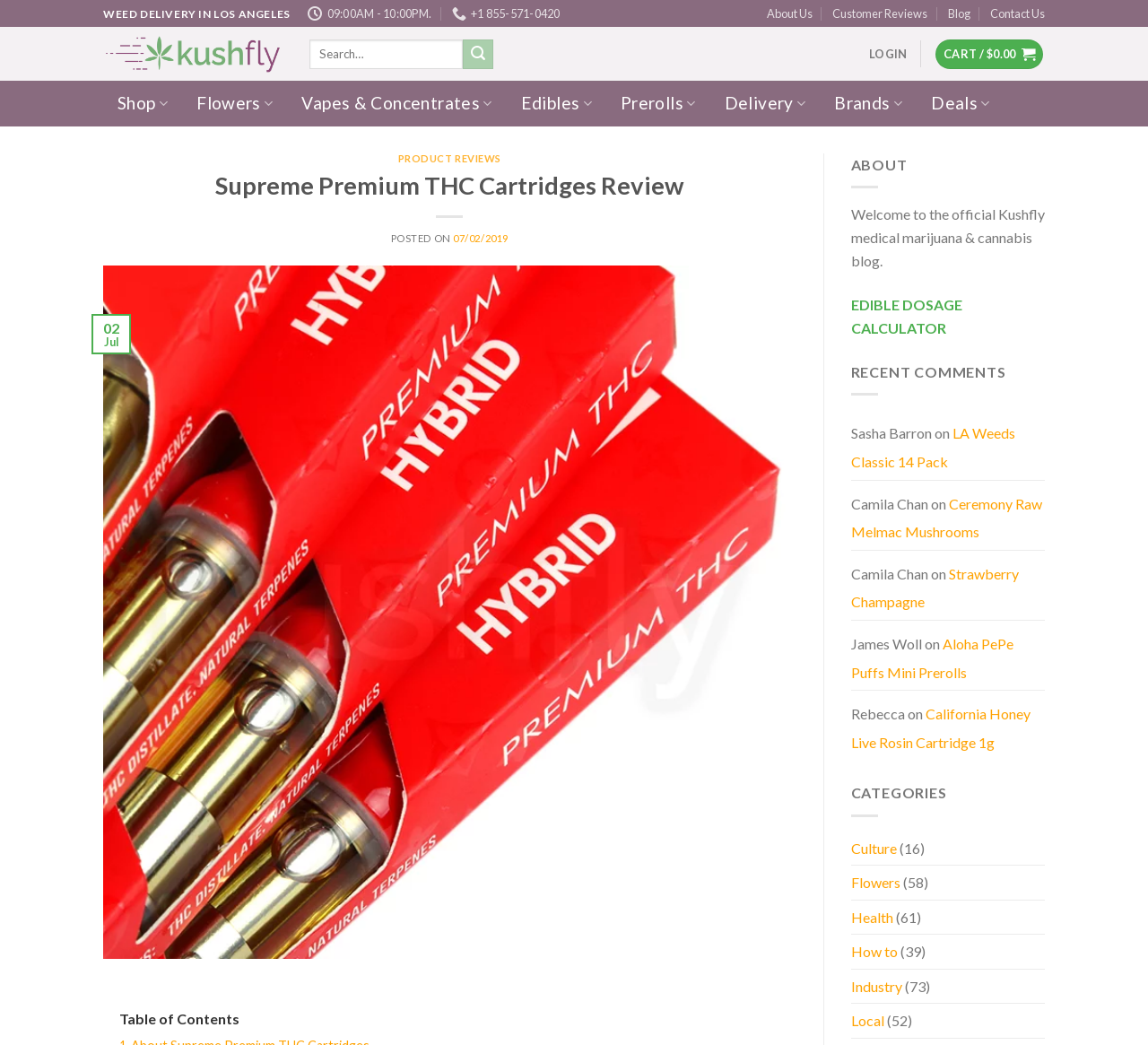How many categories are listed on the webpage?
Please interpret the details in the image and answer the question thoroughly.

I counted the number of categories listed on the webpage by looking at the section titled 'CATEGORIES' on the right-hand side of the webpage. I saw 9 categories listed, including 'Culture', 'Flowers', 'Health', and so on.